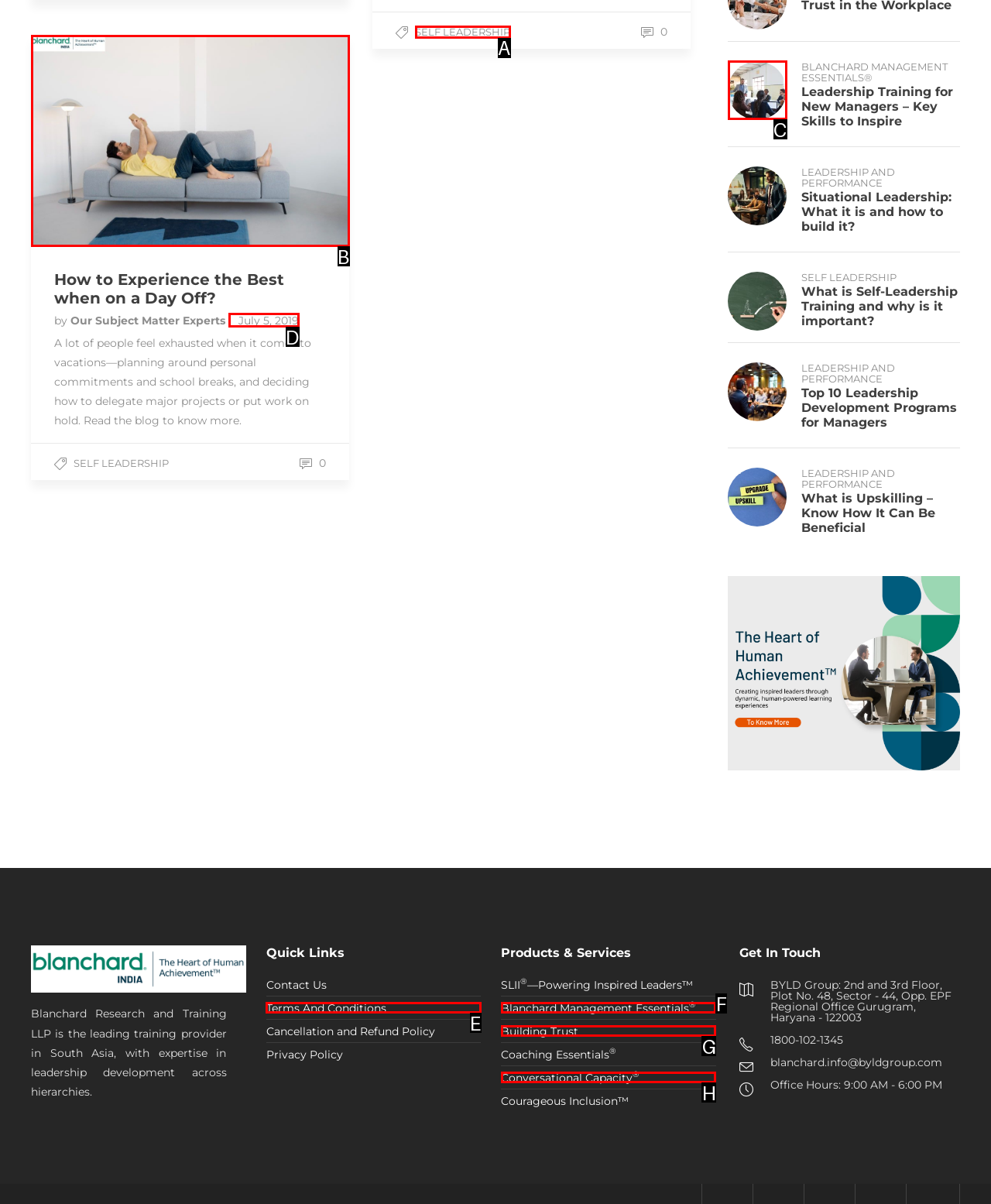Select the option that aligns with the description: 0
Respond with the letter of the correct choice from the given options.

C